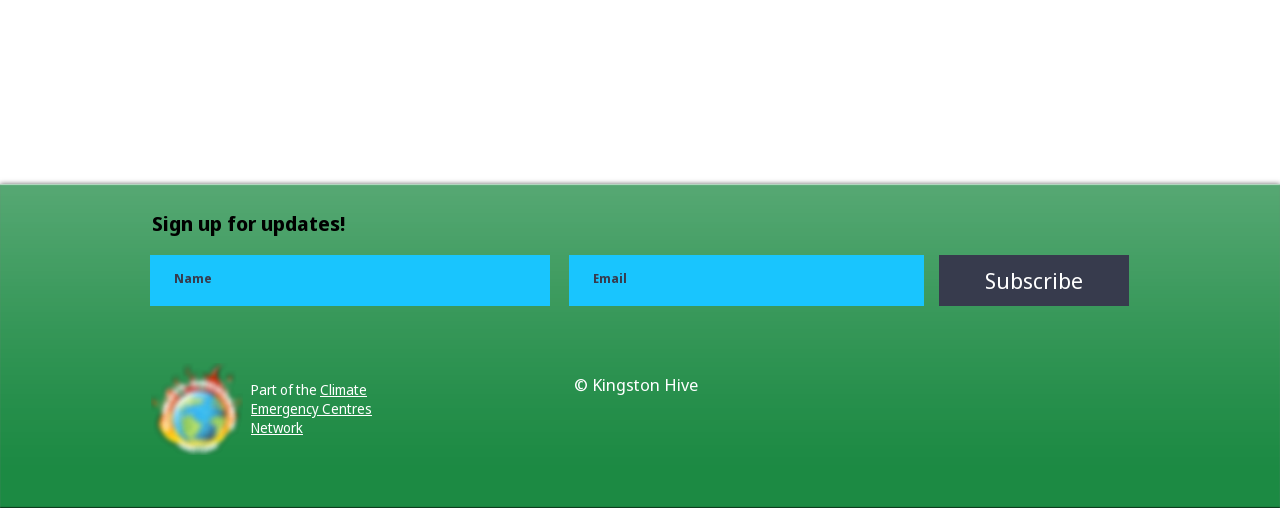What is the button below the textboxes used for?
Answer the question based on the image using a single word or a brief phrase.

To subscribe